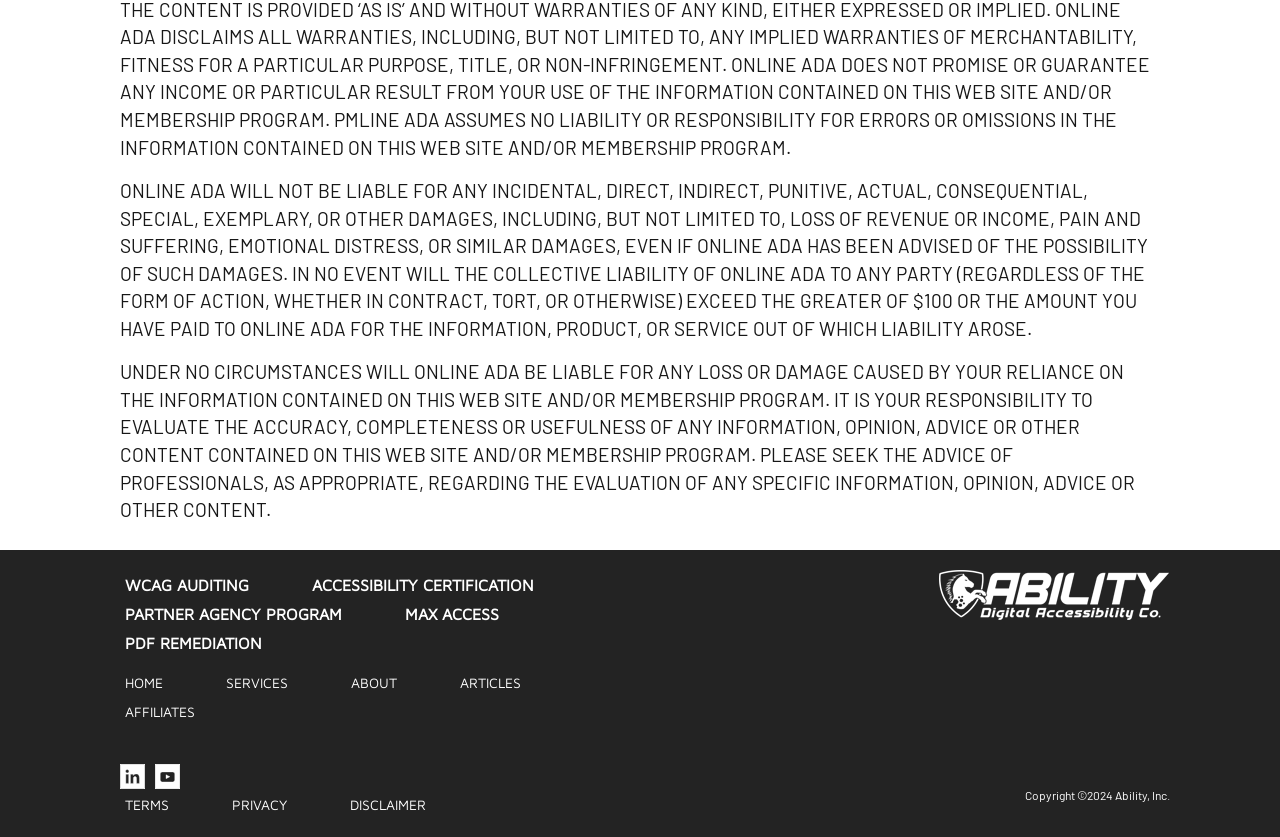Using the details in the image, give a detailed response to the question below:
What services are offered by Online ADA?

The services offered by Online ADA can be found in the links section, which includes WCAG Auditing, Accessibility Certification, Partner Agency Program, MAX Access, and PDF Remediation.